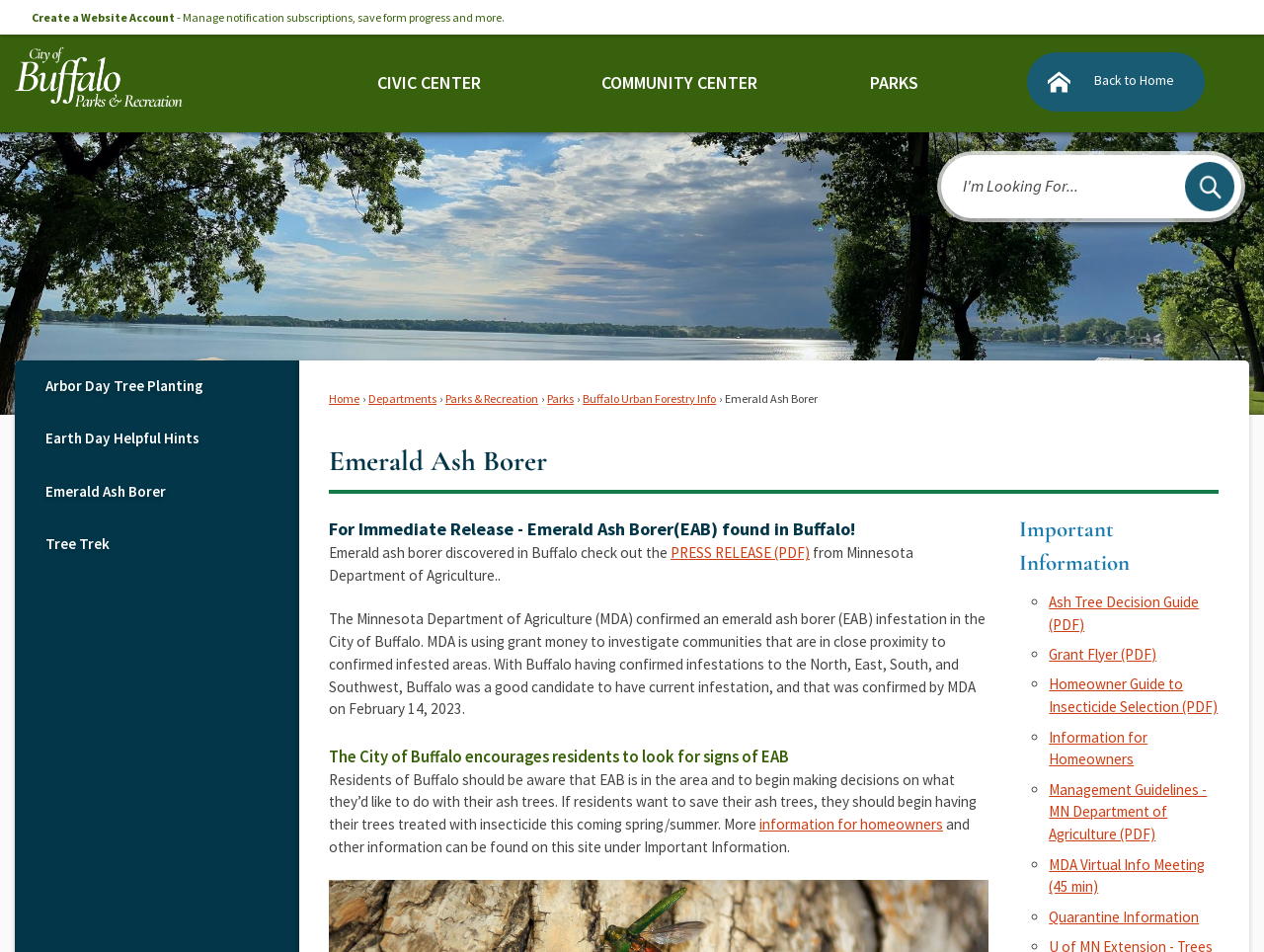What is the name of the insect found in Buffalo?
Kindly give a detailed and elaborate answer to the question.

The webpage is about the Emerald Ash Borer found in Buffalo, and it is mentioned in the heading 'Emerald Ash Borer' and in the text 'The Minnesota Department of Agriculture (MDA) confirmed an emerald ash borer (EAB) infestation in the City of Buffalo.'